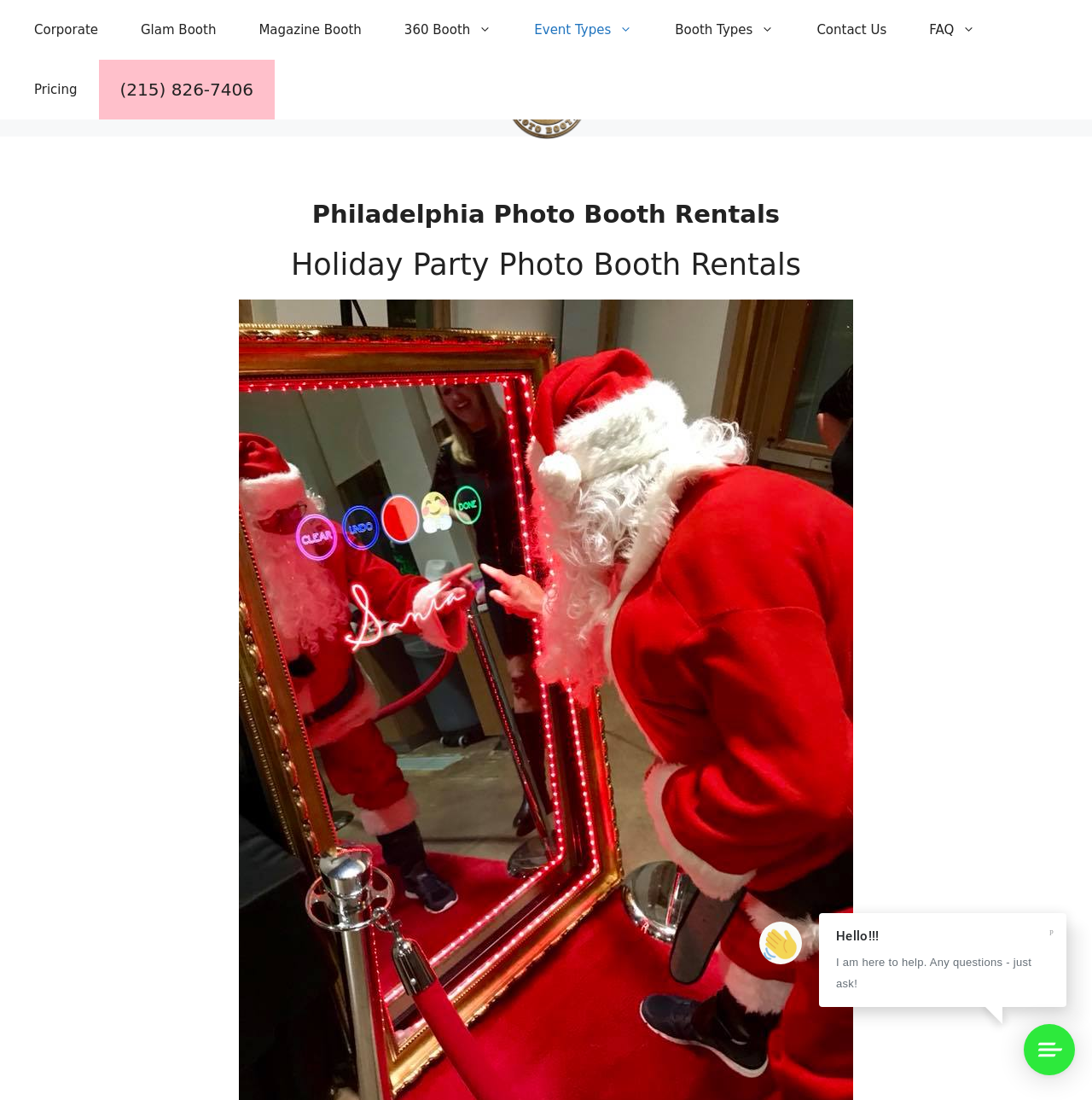Locate the bounding box coordinates of the area where you should click to accomplish the instruction: "Click on Corporate link".

[0.012, 0.0, 0.109, 0.054]